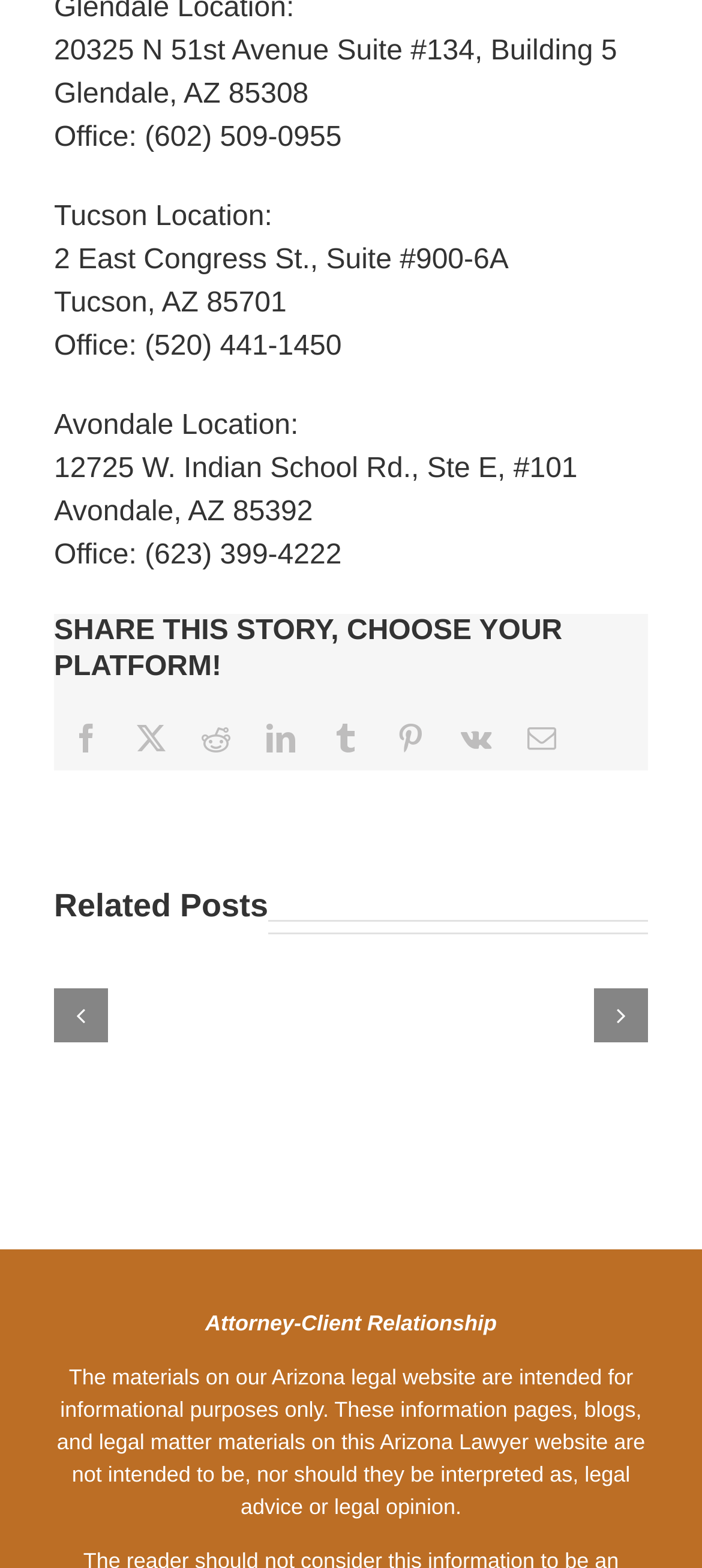Please identify the bounding box coordinates of the element I need to click to follow this instruction: "Read about Navigating Gray Divorce in Arizona: Trends, Statistics, & Legal Options".

[0.46, 0.634, 0.539, 0.661]